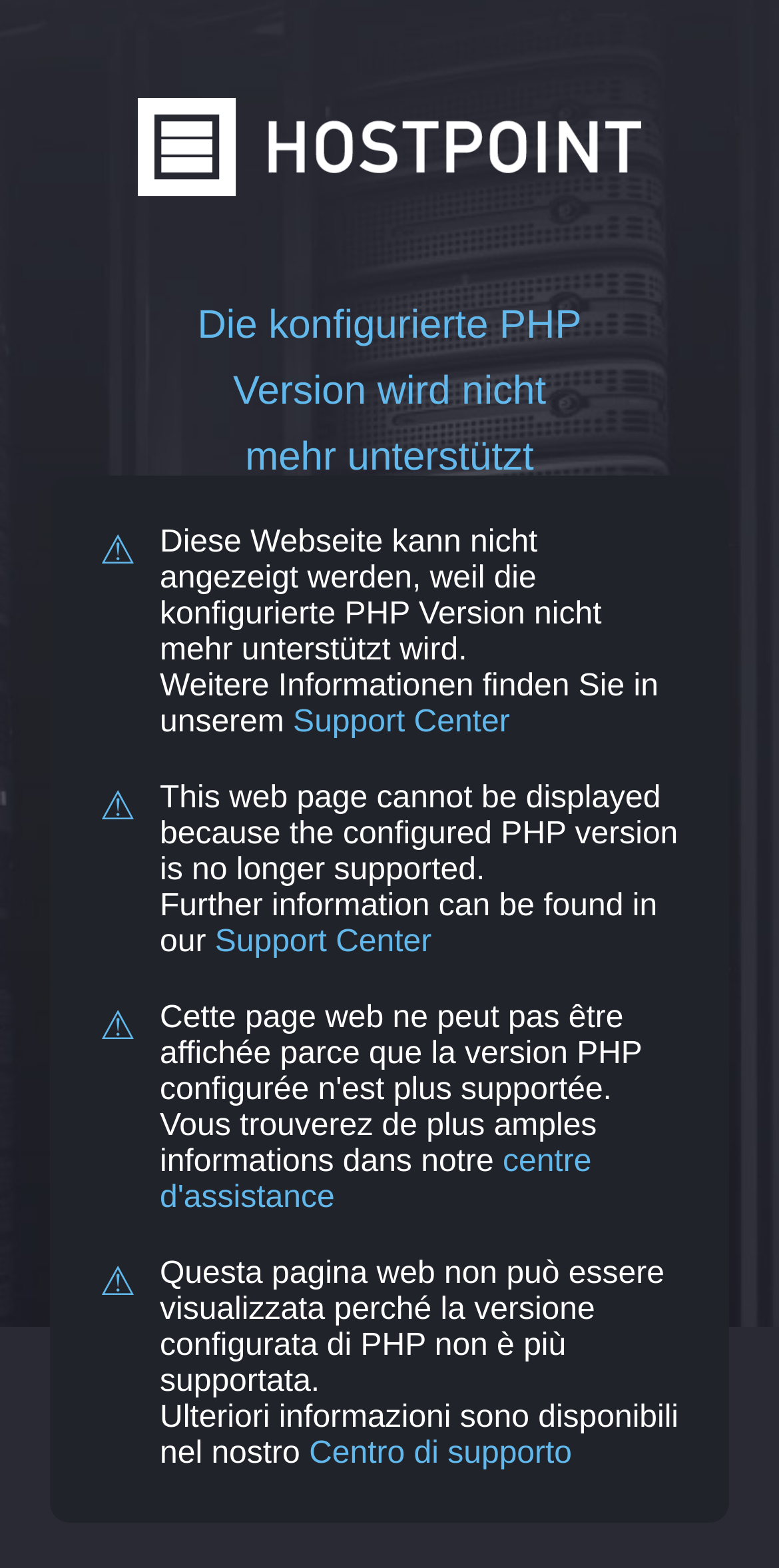Could you please study the image and provide a detailed answer to the question:
What is the warning symbol shown on the webpage?

The warning symbol is shown multiple times on the webpage, and it is represented by the symbol ⚠. This symbol is often used to indicate caution or warning.